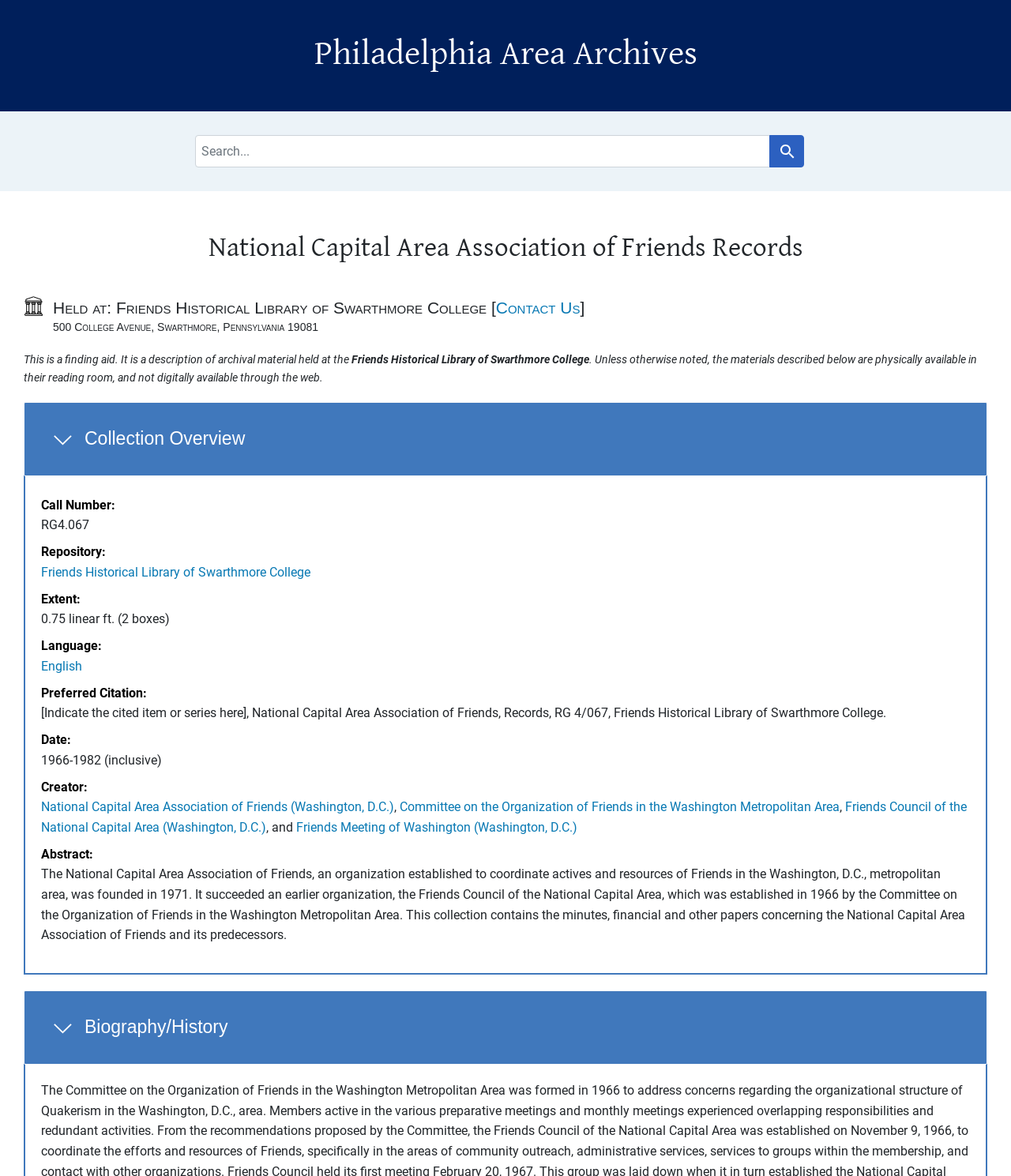What is the repository of the National Capital Area Association of Friends Records?
We need a detailed and meticulous answer to the question.

The repository of the National Capital Area Association of Friends Records can be found in the 'Overview and metadata sections' part of the webpage, under the 'Repository' field, which states 'Friends Historical Library of Swarthmore College'.